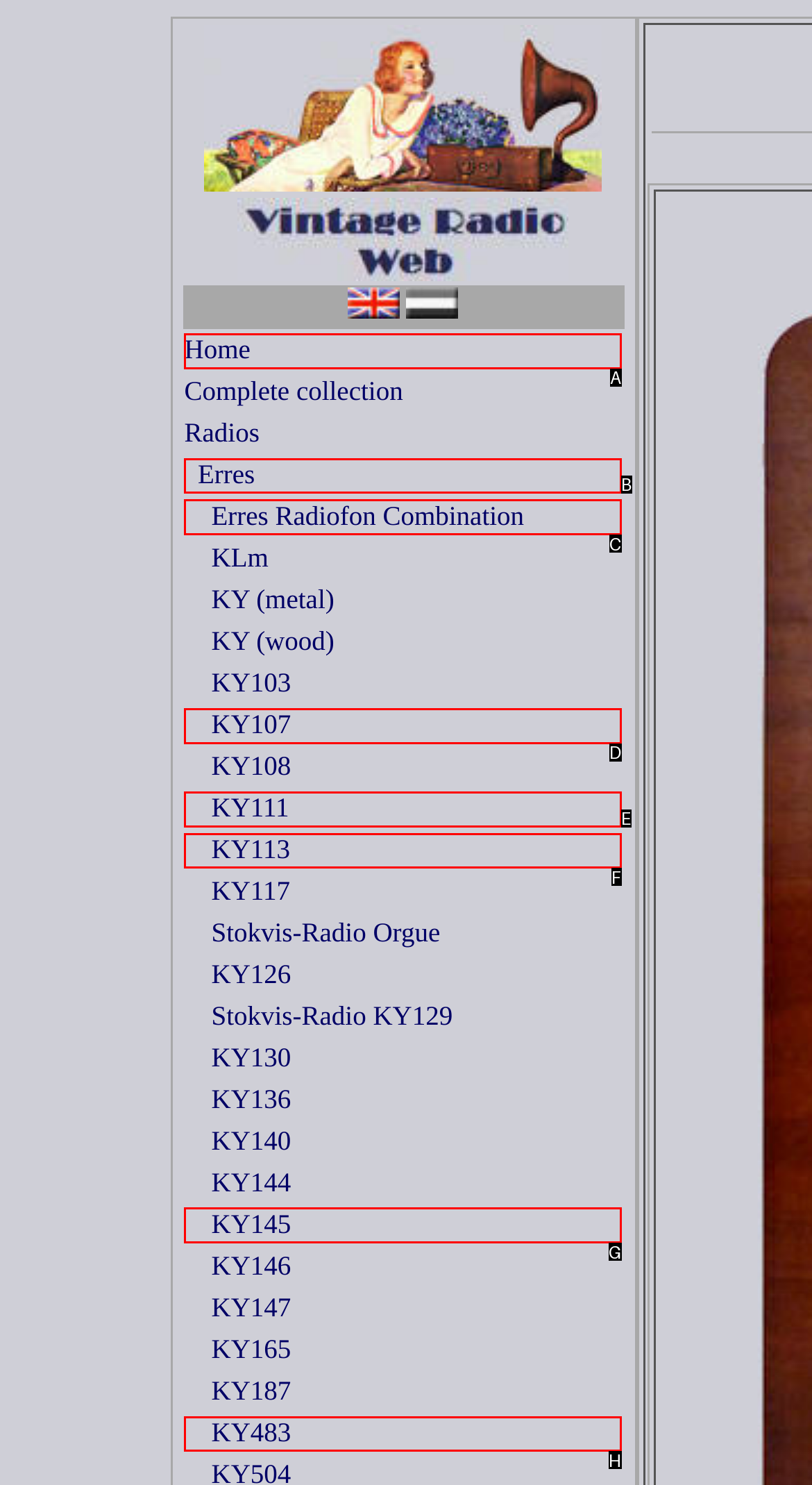For the instruction: Learn about Erres, which HTML element should be clicked?
Respond with the letter of the appropriate option from the choices given.

B